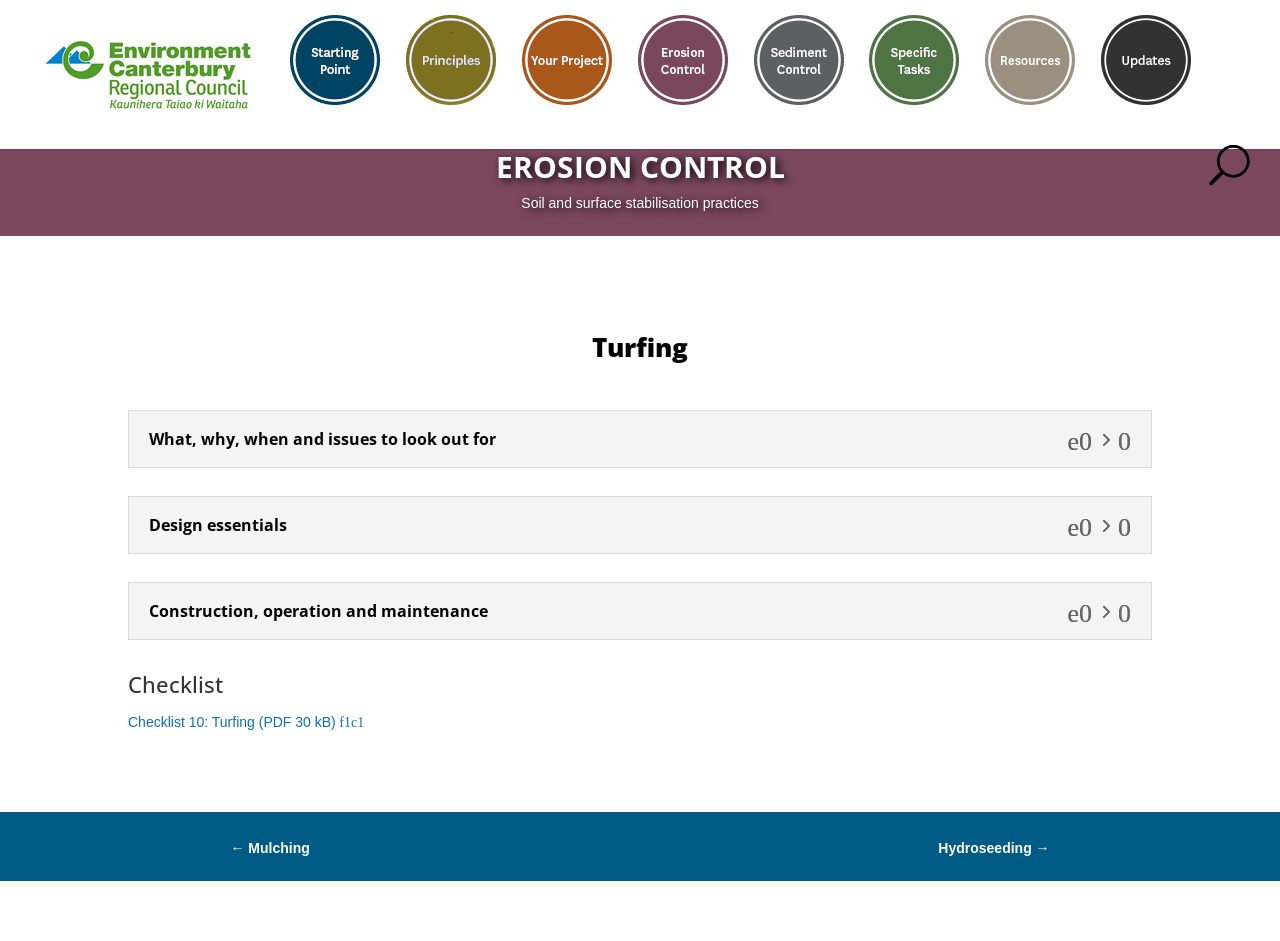Answer in one word or a short phrase: 
What is the topic of the heading 'e050 What, why, when and issues to look out for'?

Turfing